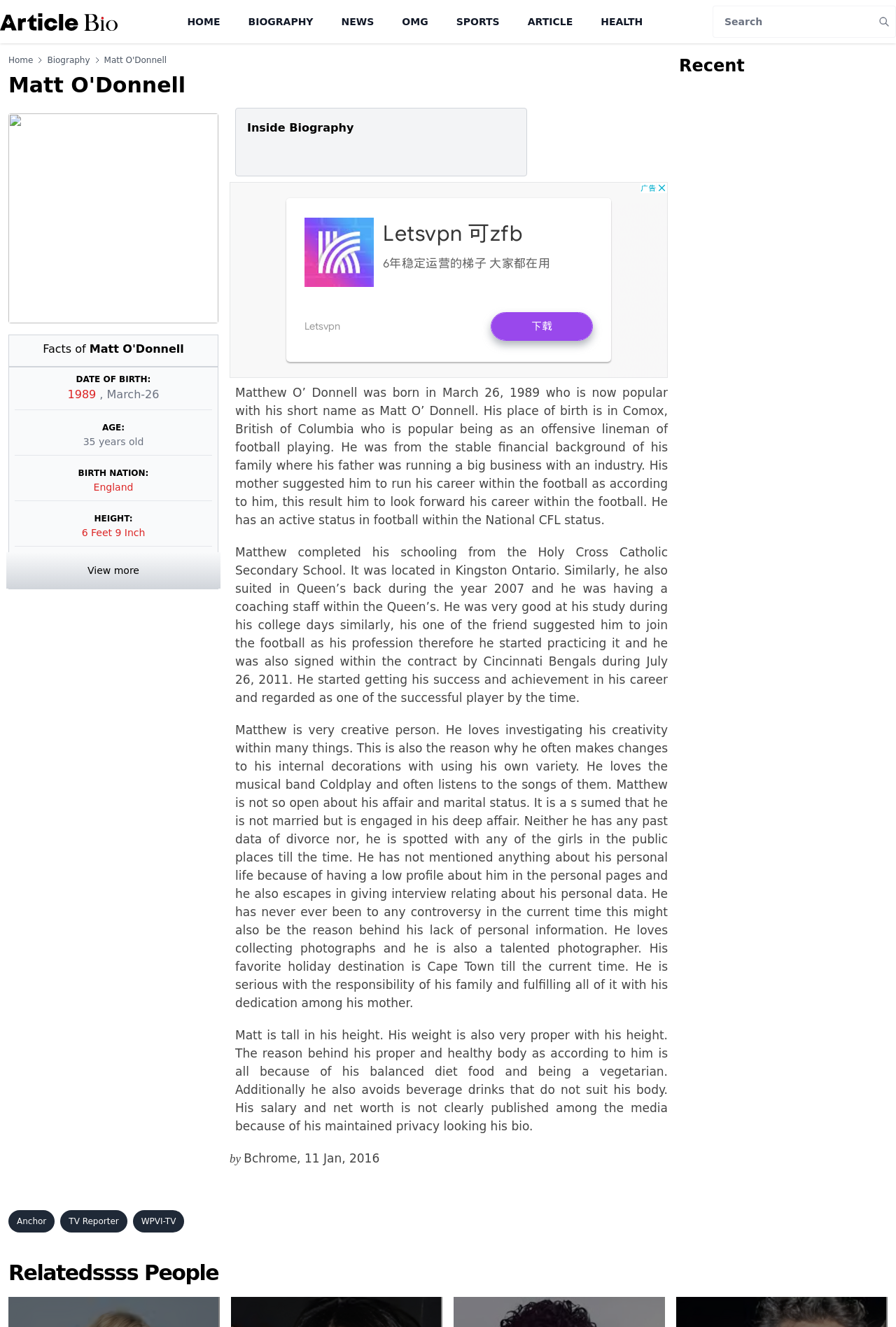Please mark the bounding box coordinates of the area that should be clicked to carry out the instruction: "Click on the 'Contact' link".

None